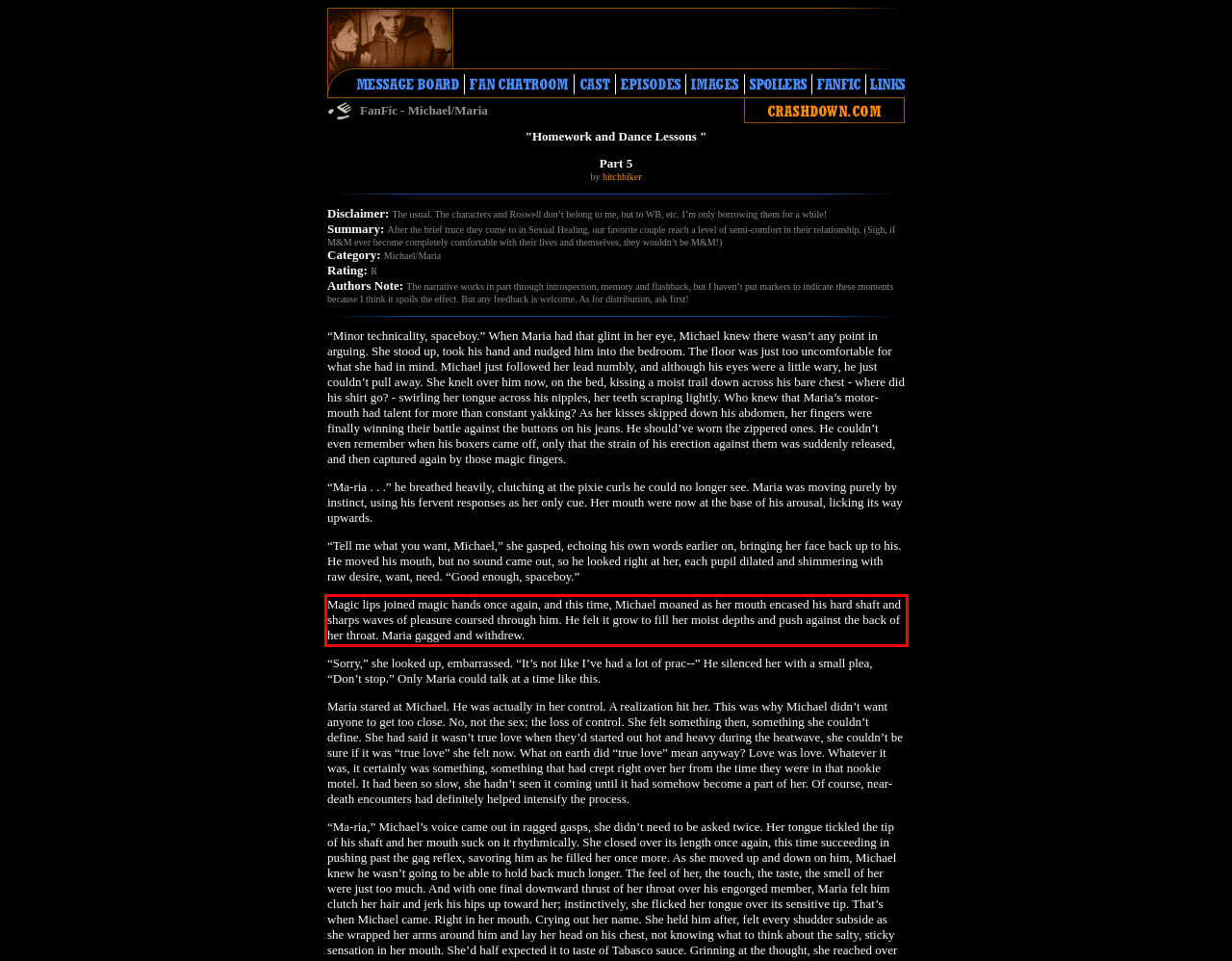Given a screenshot of a webpage containing a red rectangle bounding box, extract and provide the text content found within the red bounding box.

Magic lips joined magic hands once again, and this time, Michael moaned as her mouth encased his hard shaft and sharps waves of pleasure coursed through him. He felt it grow to fill her moist depths and push against the back of her throat. Maria gagged and withdrew.